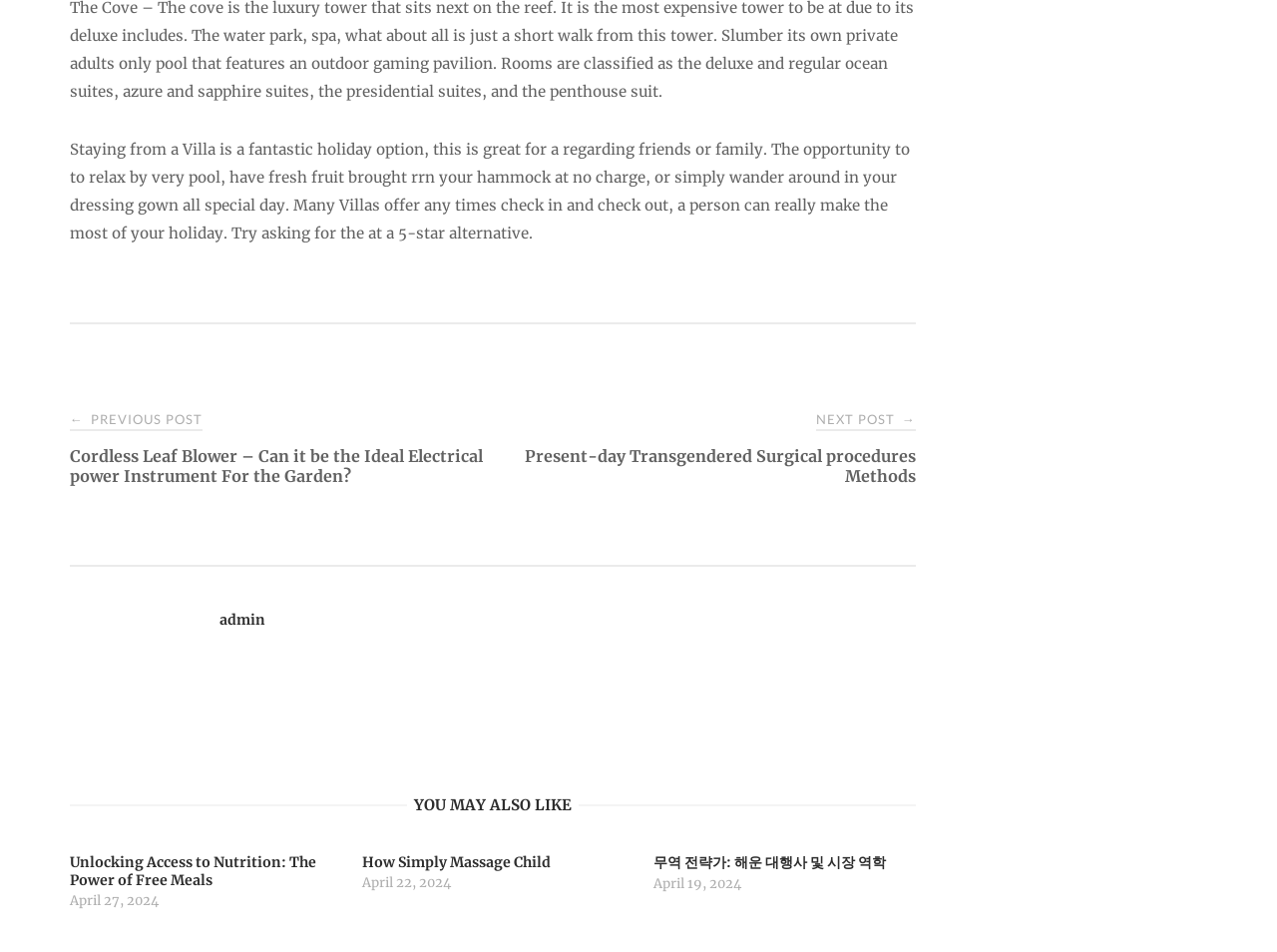Given the description of a UI element: "admin", identify the bounding box coordinates of the matching element in the webpage screenshot.

[0.172, 0.642, 0.208, 0.661]